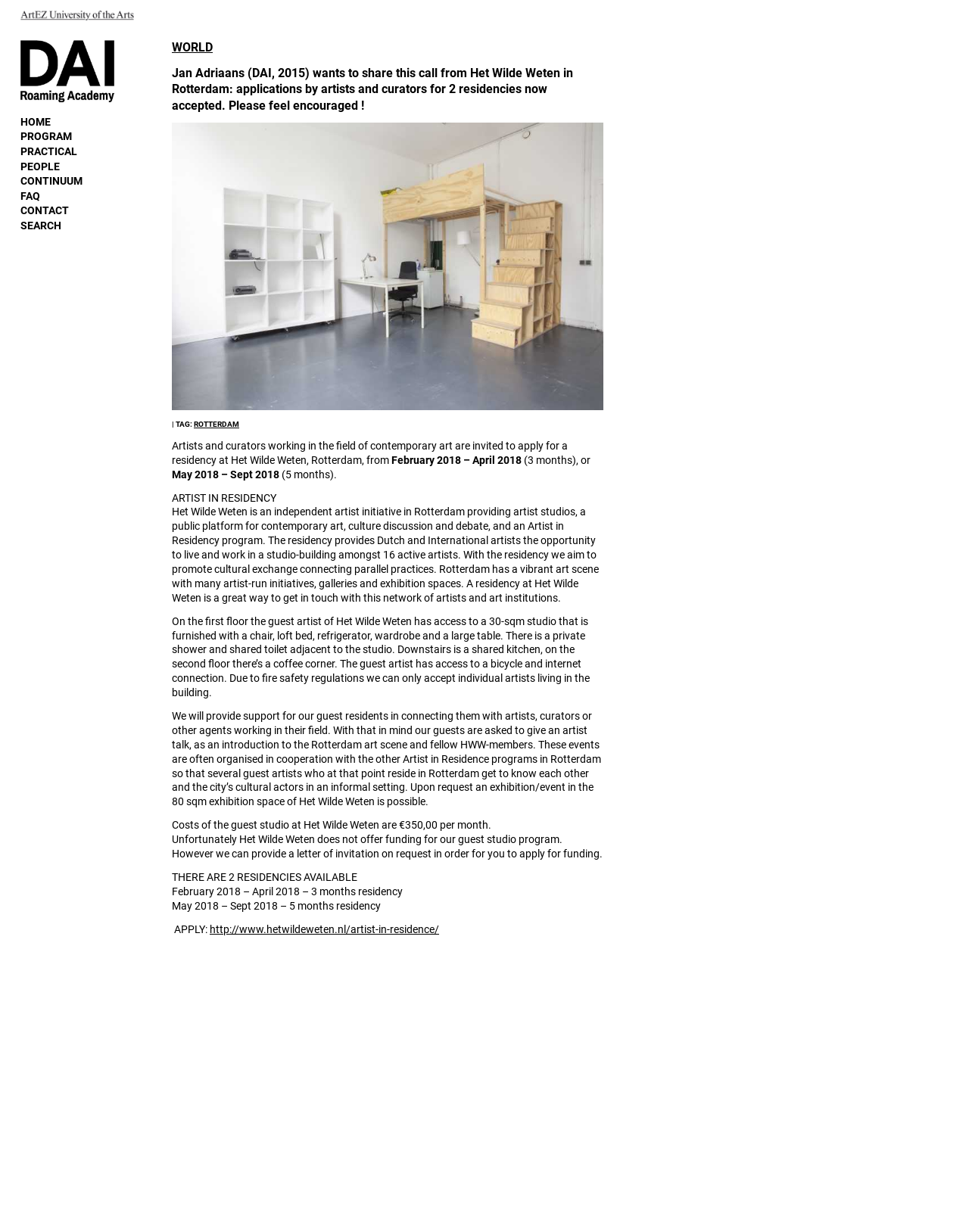What is the duration of the first residency?
Using the image as a reference, answer with just one word or a short phrase.

3 months